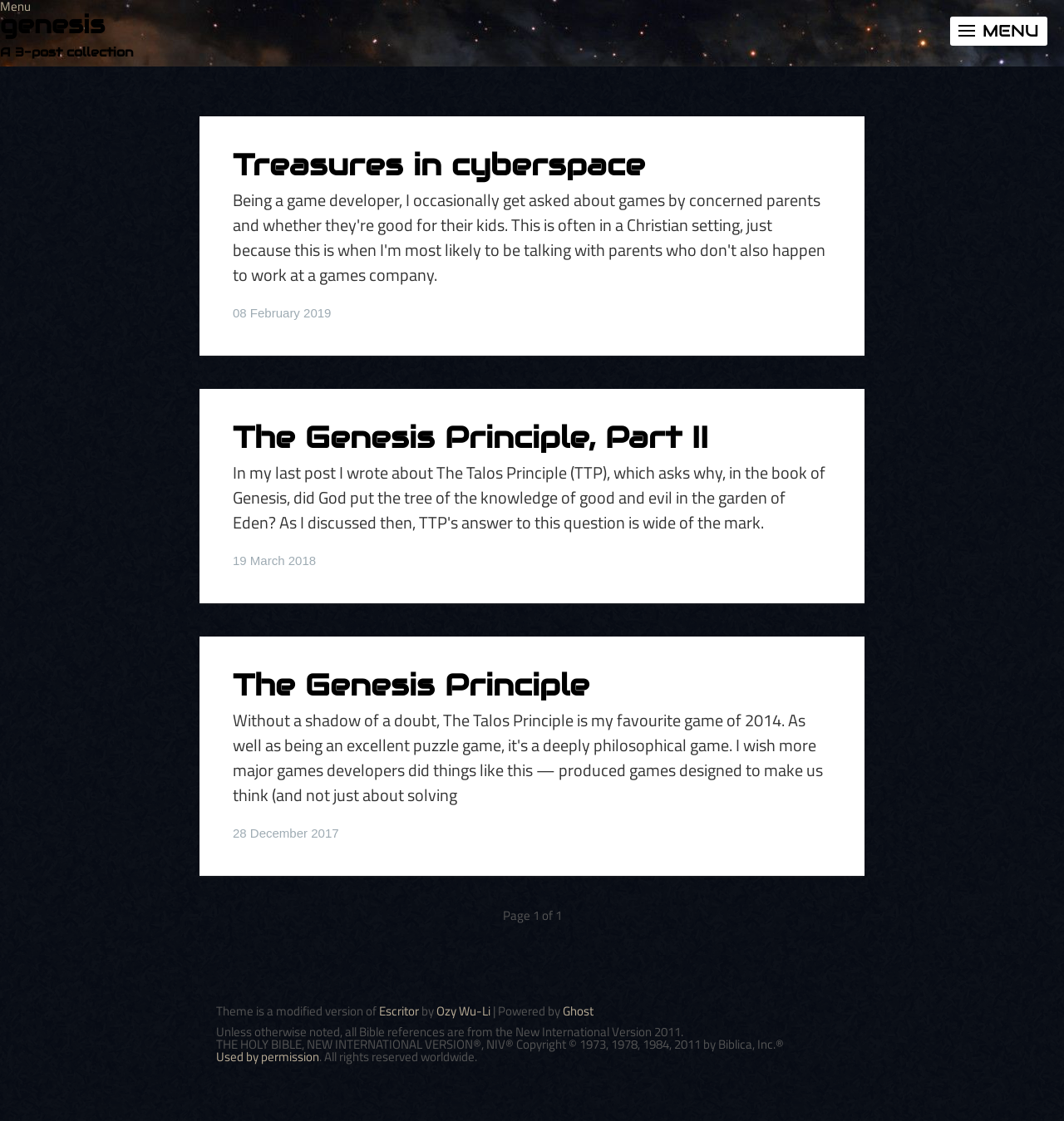Pinpoint the bounding box coordinates of the element to be clicked to execute the instruction: "Click the MENU link".

[0.893, 0.015, 0.984, 0.041]